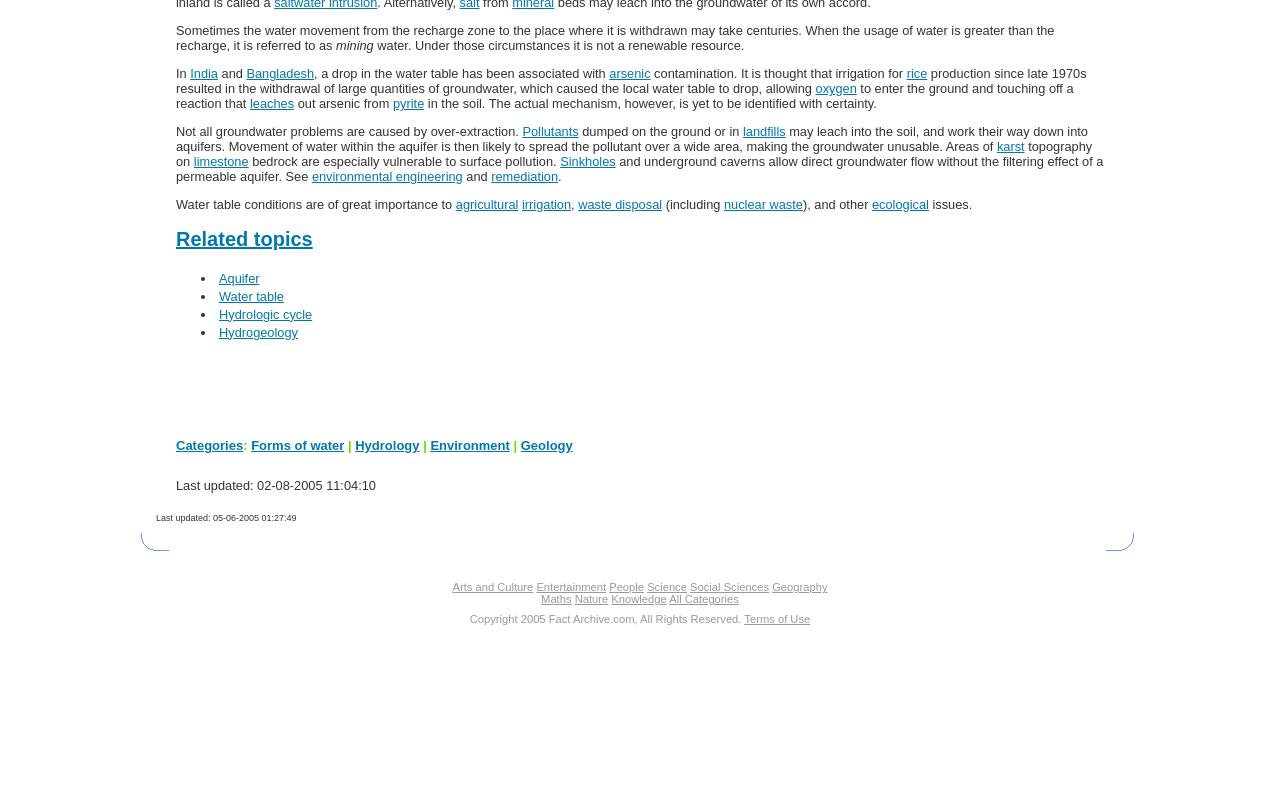Provide the bounding box coordinates of the HTML element this sentence describes: "remediation".

[0.384, 0.214, 0.436, 0.234]